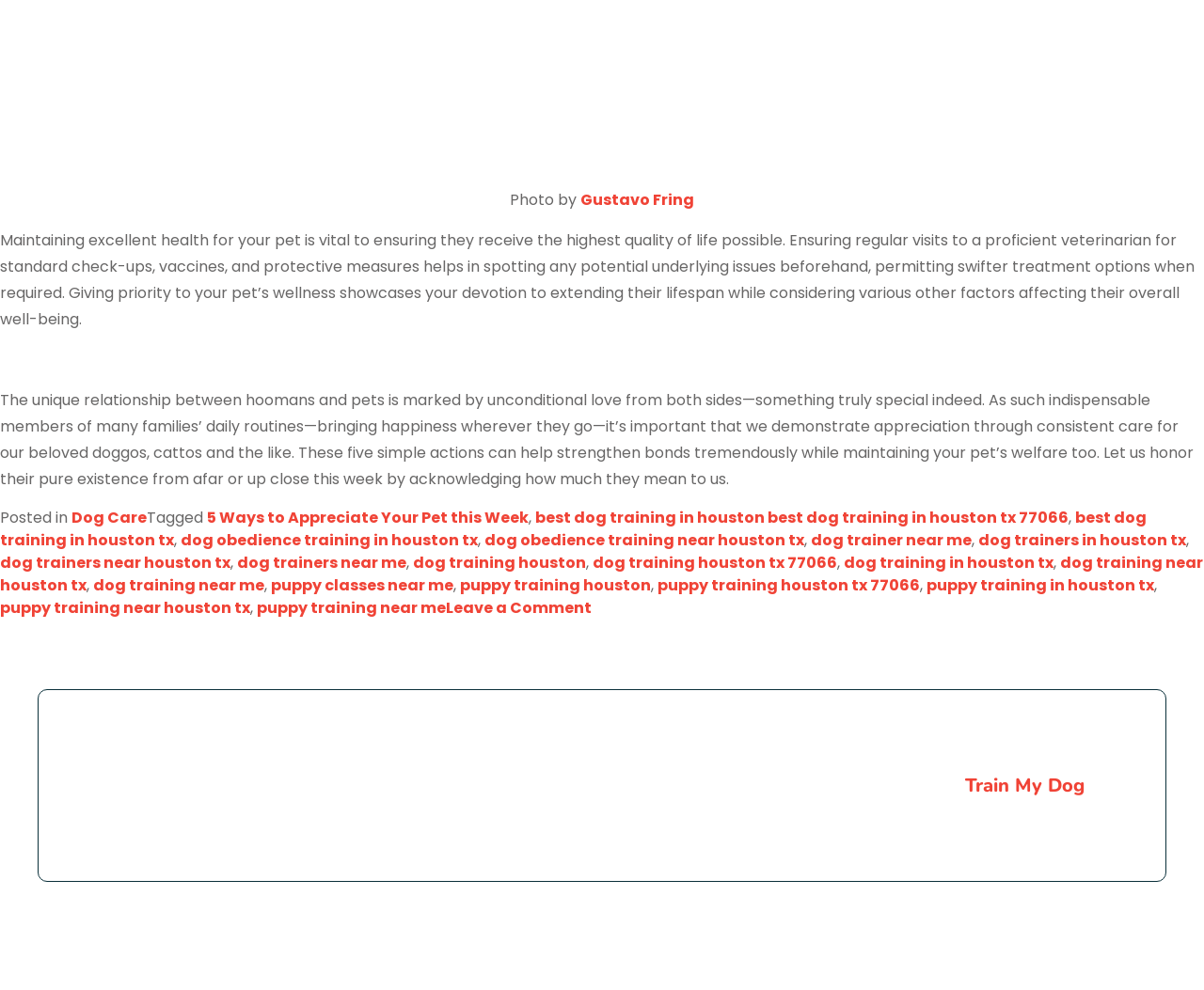Examine the screenshot and answer the question in as much detail as possible: Who is the photographer credited in the article?

The photographer's name is mentioned in the text 'Photo by Gustavo Fring' at the top of the webpage.